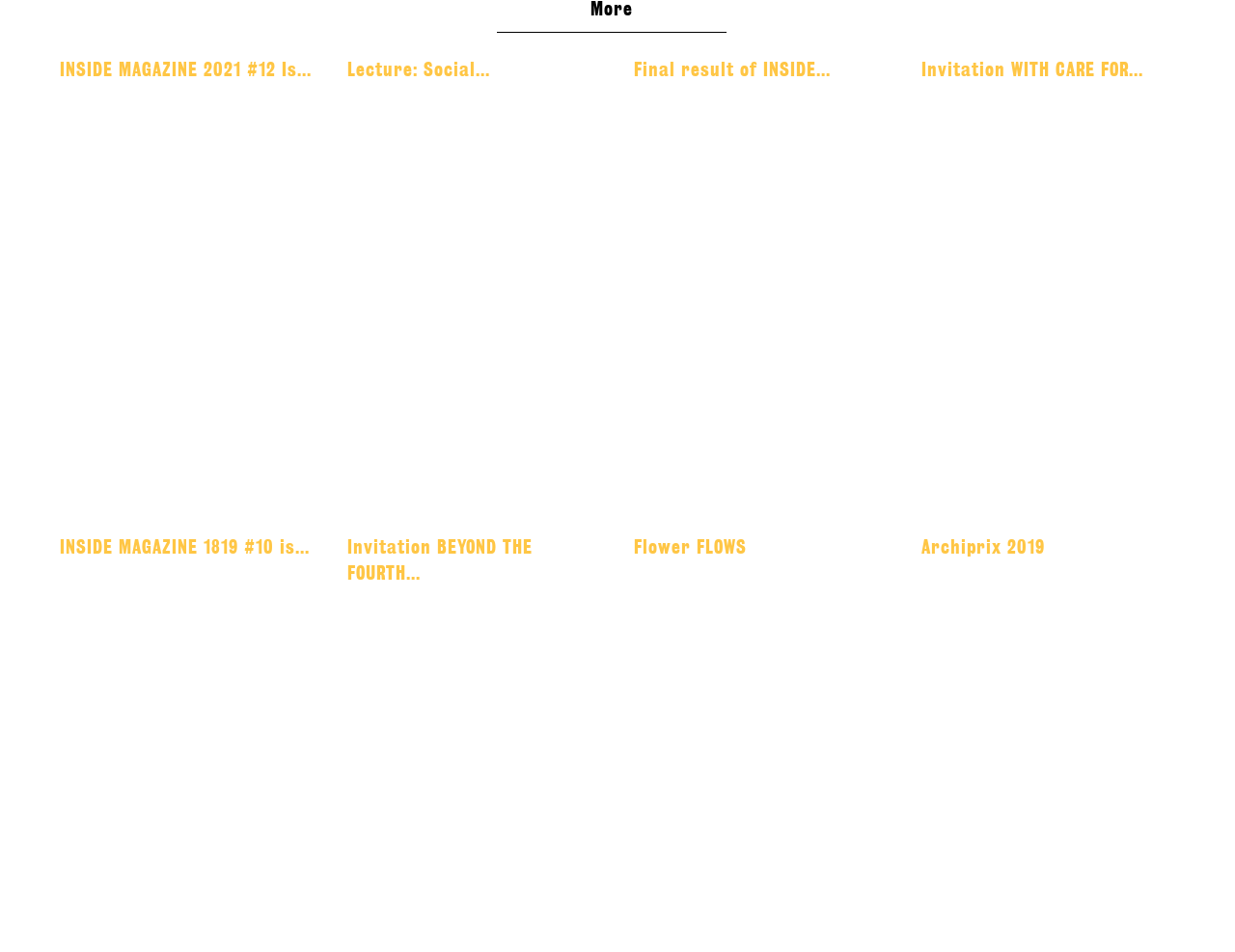Answer the following query with a single word or phrase:
How many sections are there on the webpage?

2